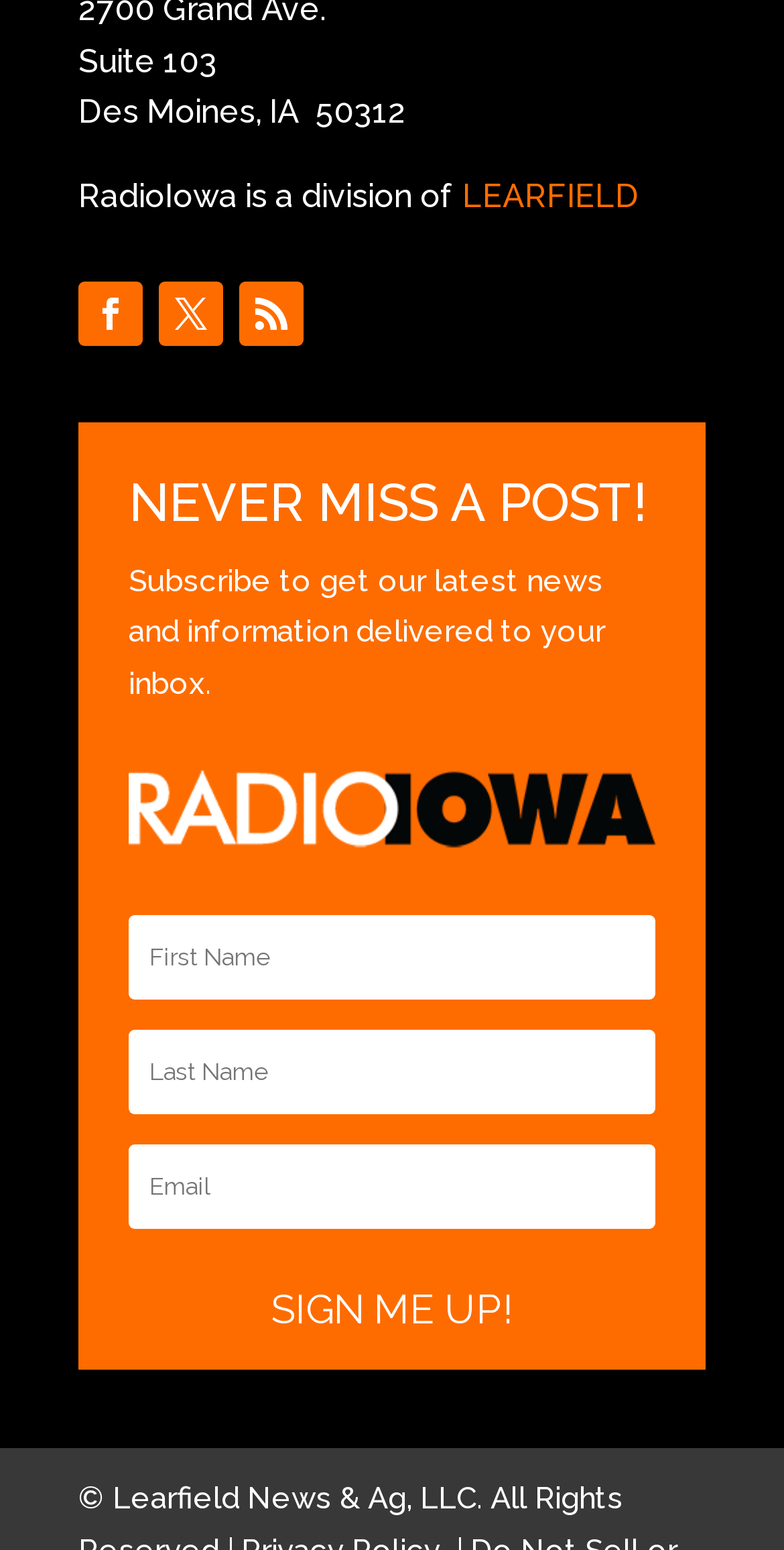Could you locate the bounding box coordinates for the section that should be clicked to accomplish this task: "Subscribe to the newsletter".

[0.164, 0.813, 0.836, 0.877]